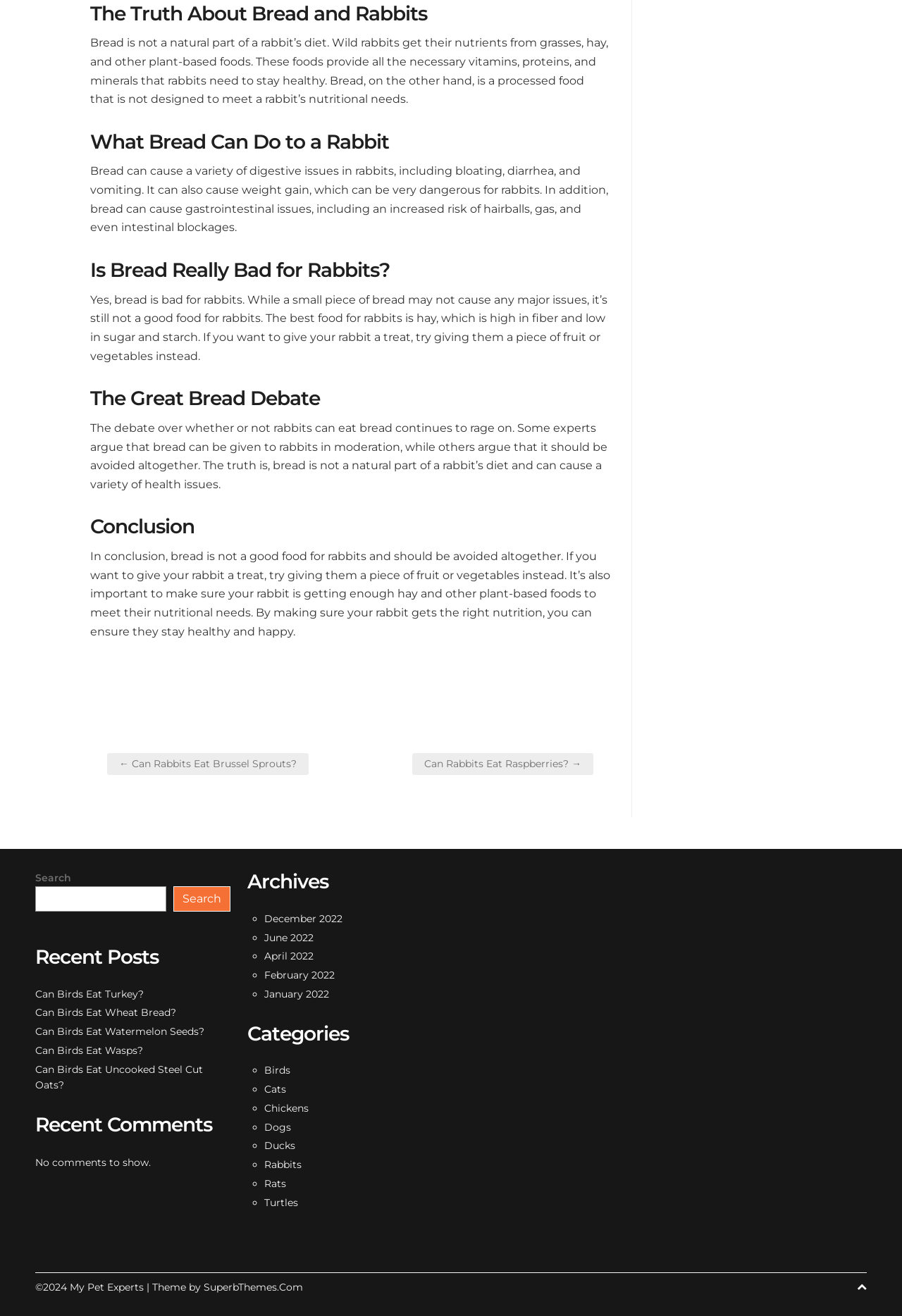Given the element description "Chickens" in the screenshot, predict the bounding box coordinates of that UI element.

[0.293, 0.837, 0.342, 0.847]